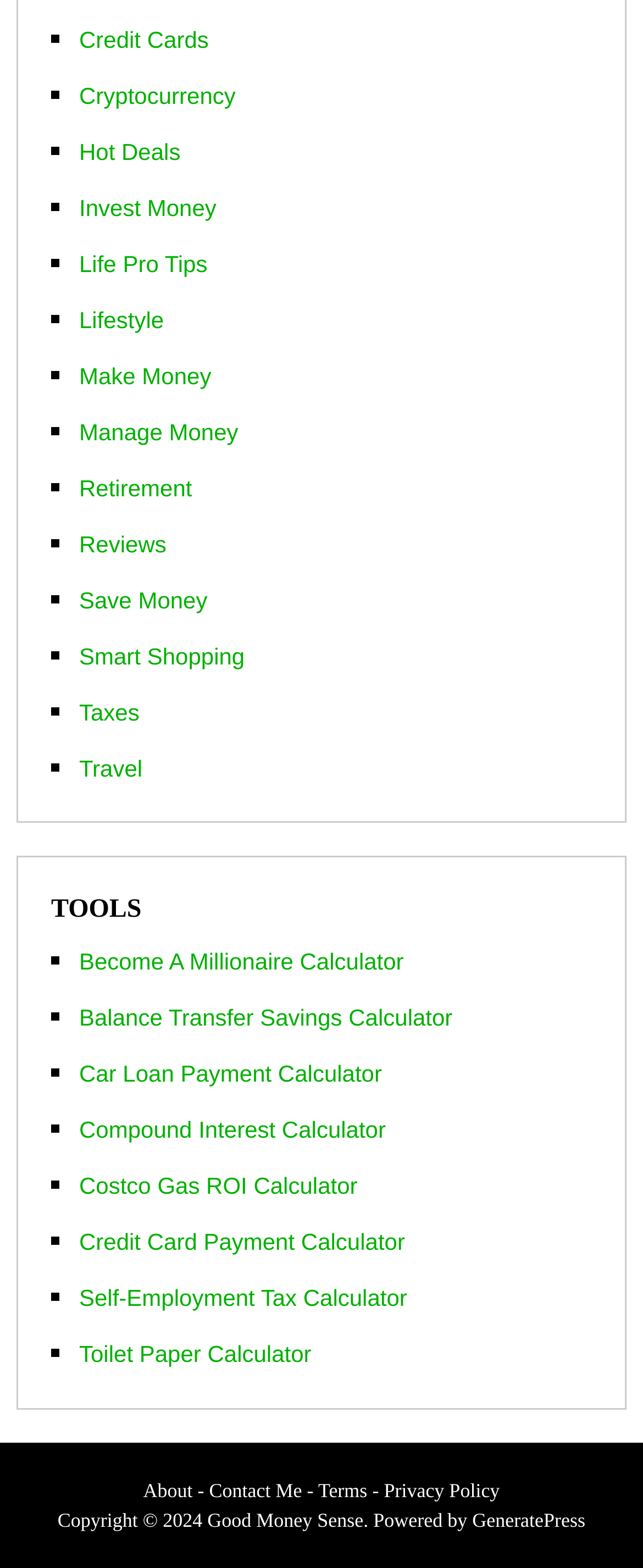For the element described, predict the bounding box coordinates as (top-left x, top-left y, bottom-right x, bottom-right y). All values should be between 0 and 1. Element description: Invest Money

[0.123, 0.124, 0.337, 0.14]